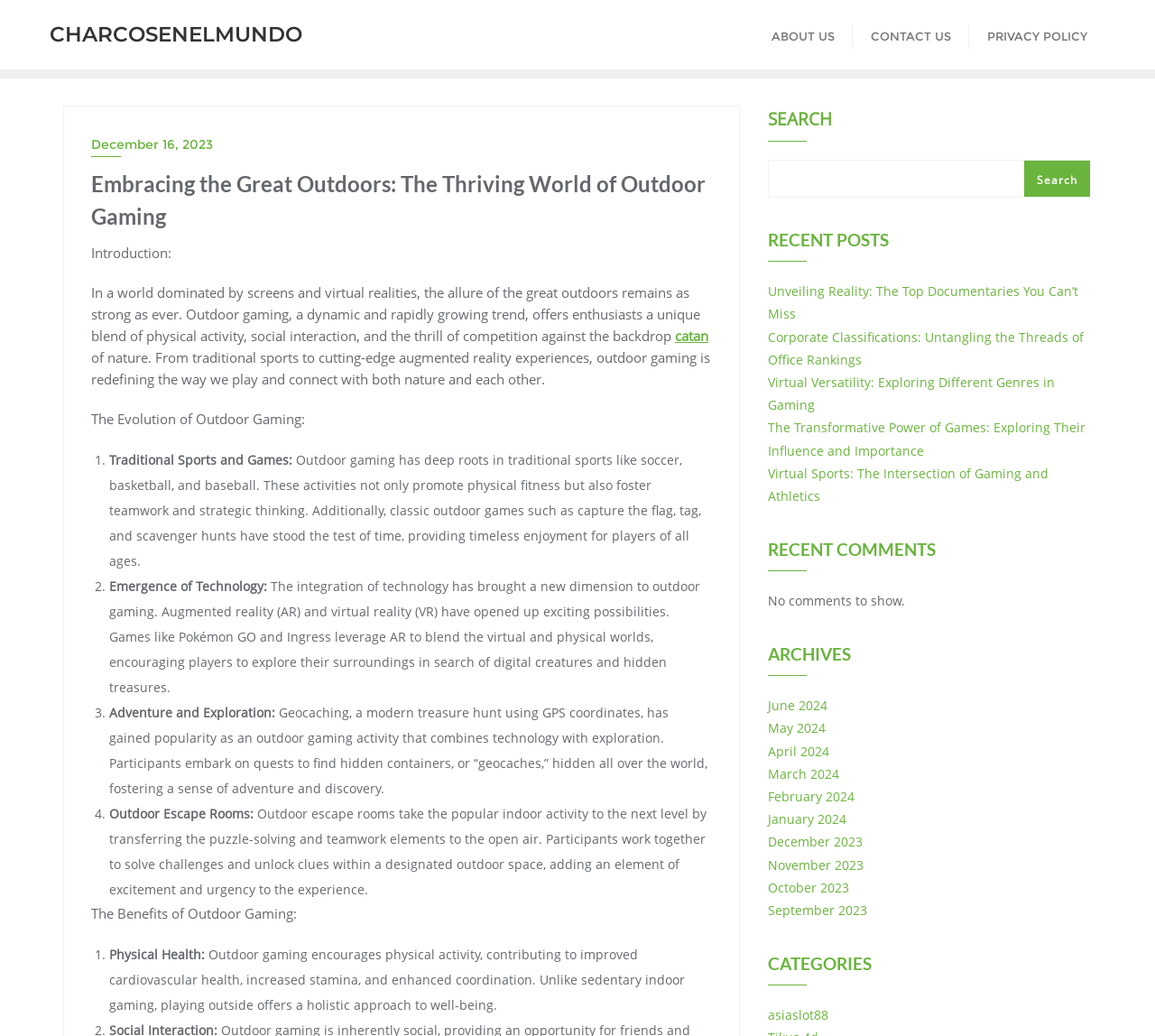Please identify the bounding box coordinates of the area I need to click to accomplish the following instruction: "Click the 'ABOUT US' link".

[0.652, 0.0, 0.738, 0.067]